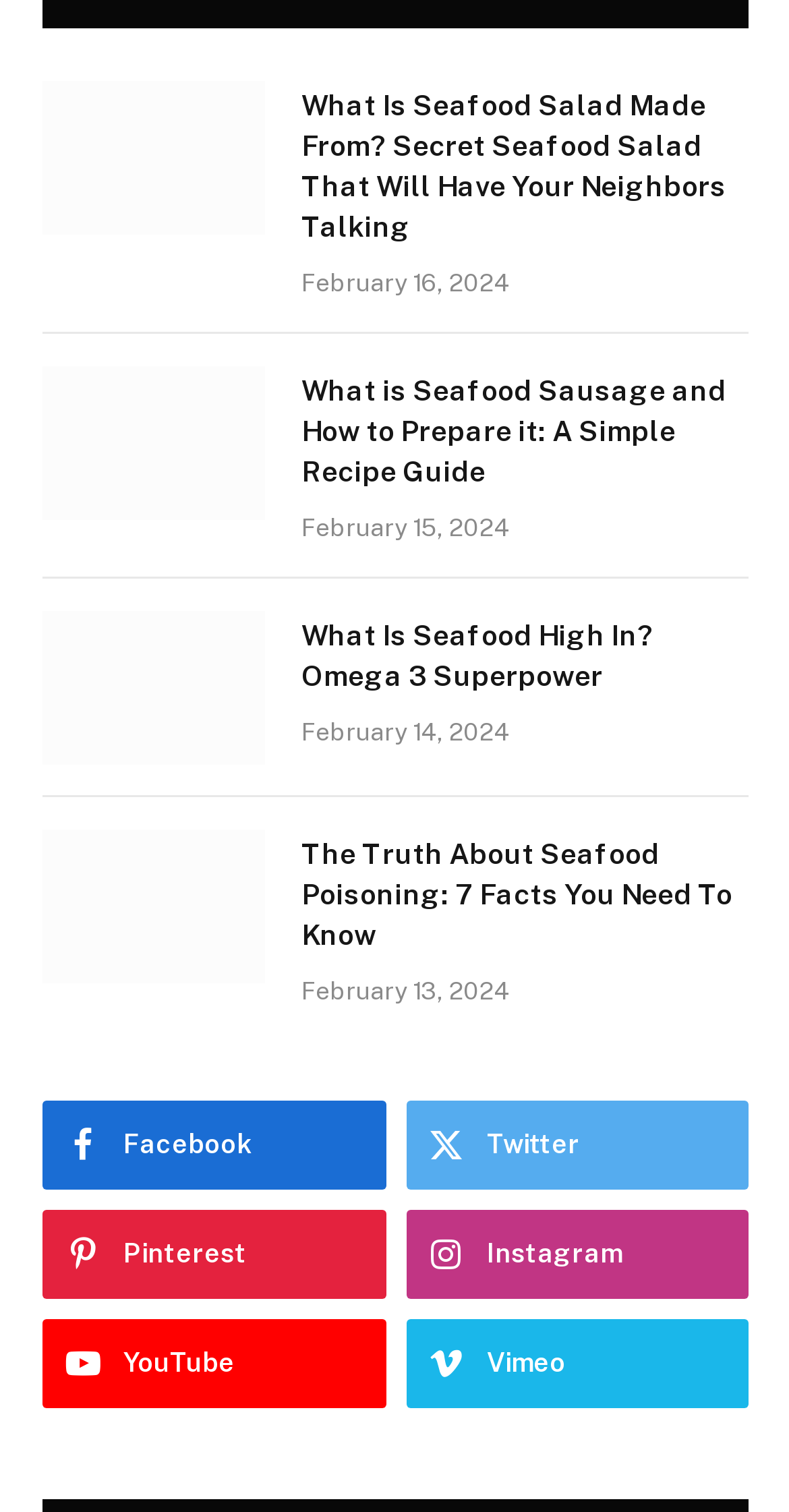Can you give a comprehensive explanation to the question given the content of the image?
What is the main topic of the first article?

The first article has an image of a seafood salad with shrimp and imitation crab, and the heading mentions 'Secret Seafood Salad That Will Have Your Neighbors Talking', so the main topic of the first article is seafood salad.